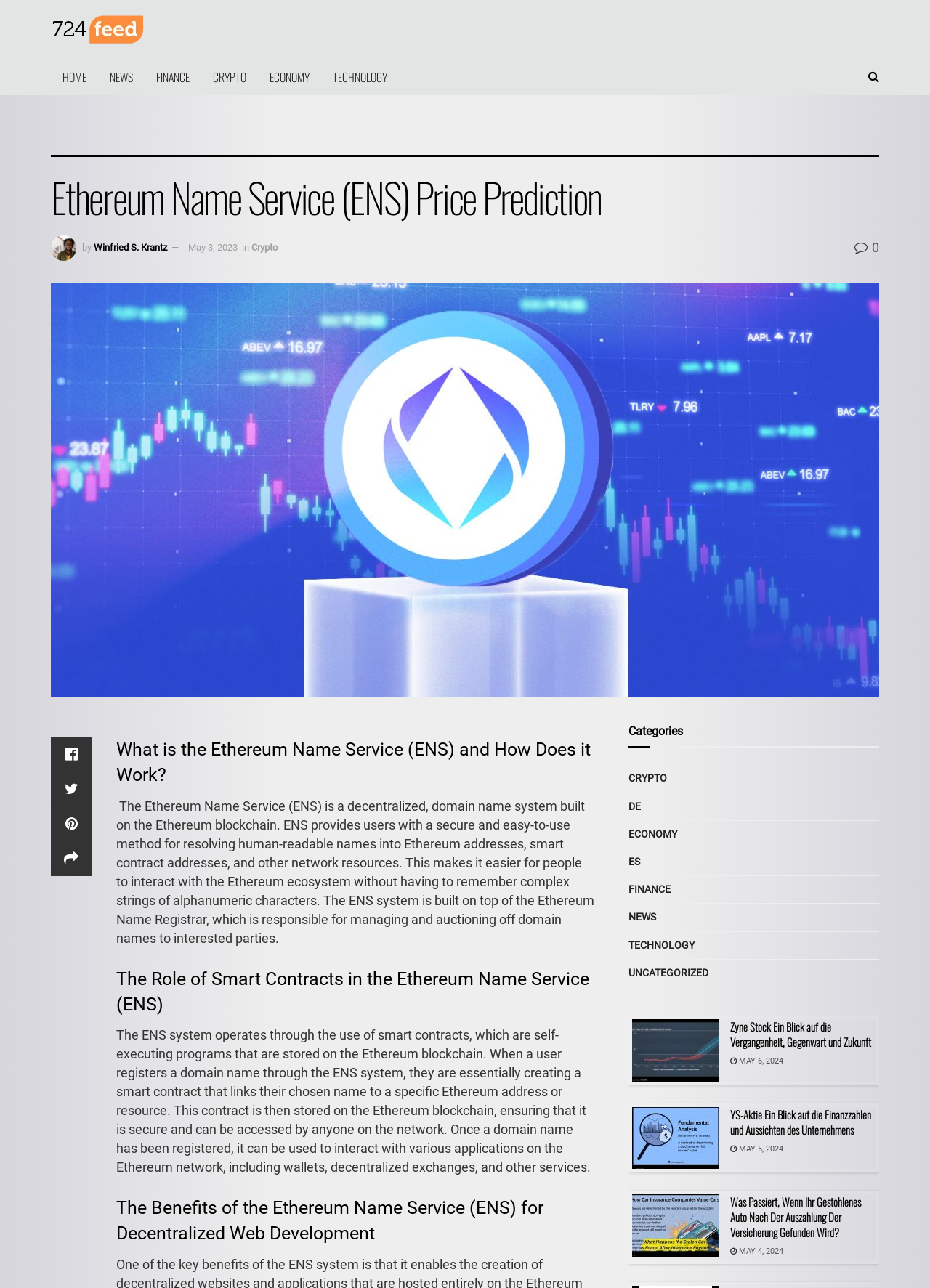Point out the bounding box coordinates of the section to click in order to follow this instruction: "Click on the link to learn about the Ethereum Name Service (ENS)".

[0.125, 0.572, 0.641, 0.612]